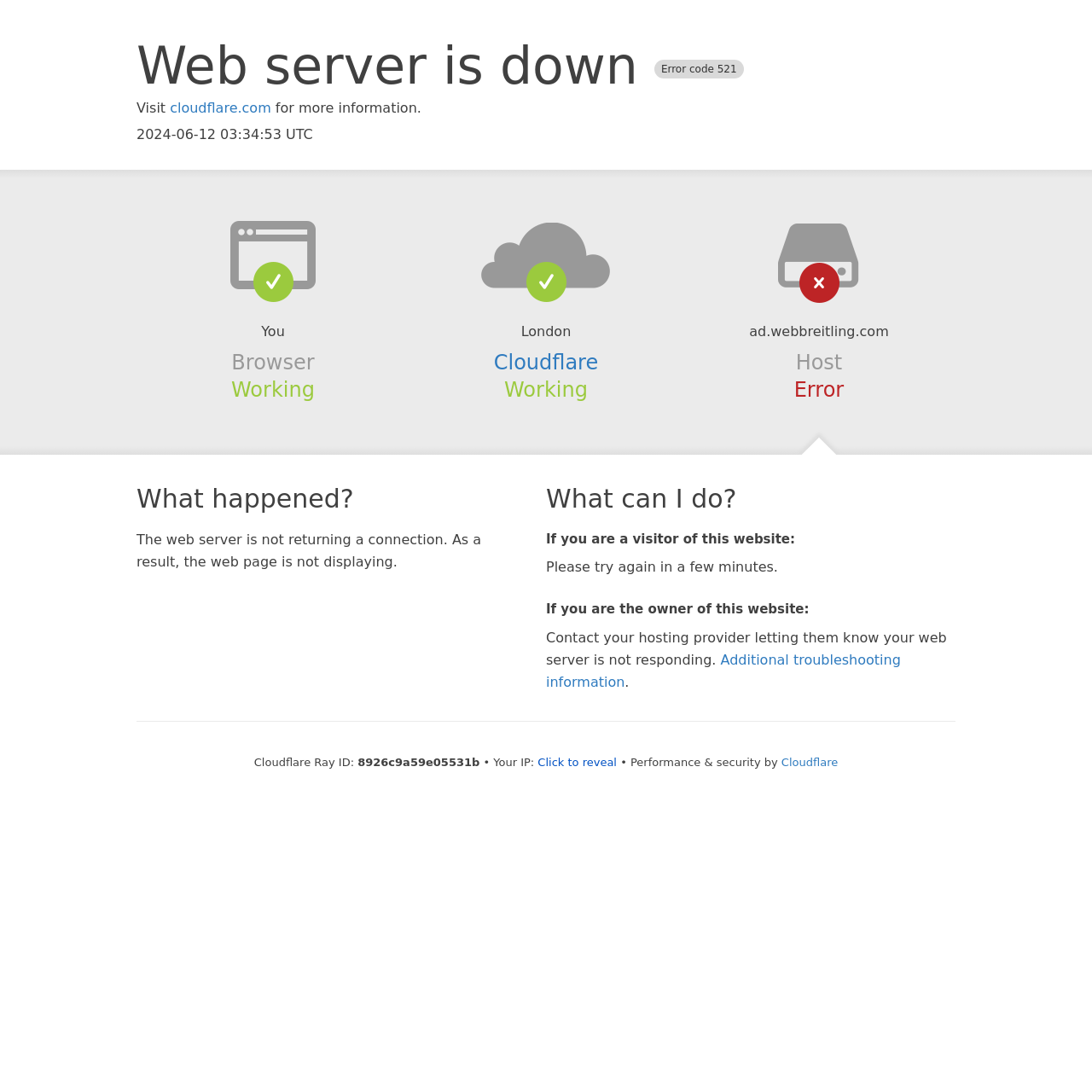What is the error code?
Respond with a short answer, either a single word or a phrase, based on the image.

521